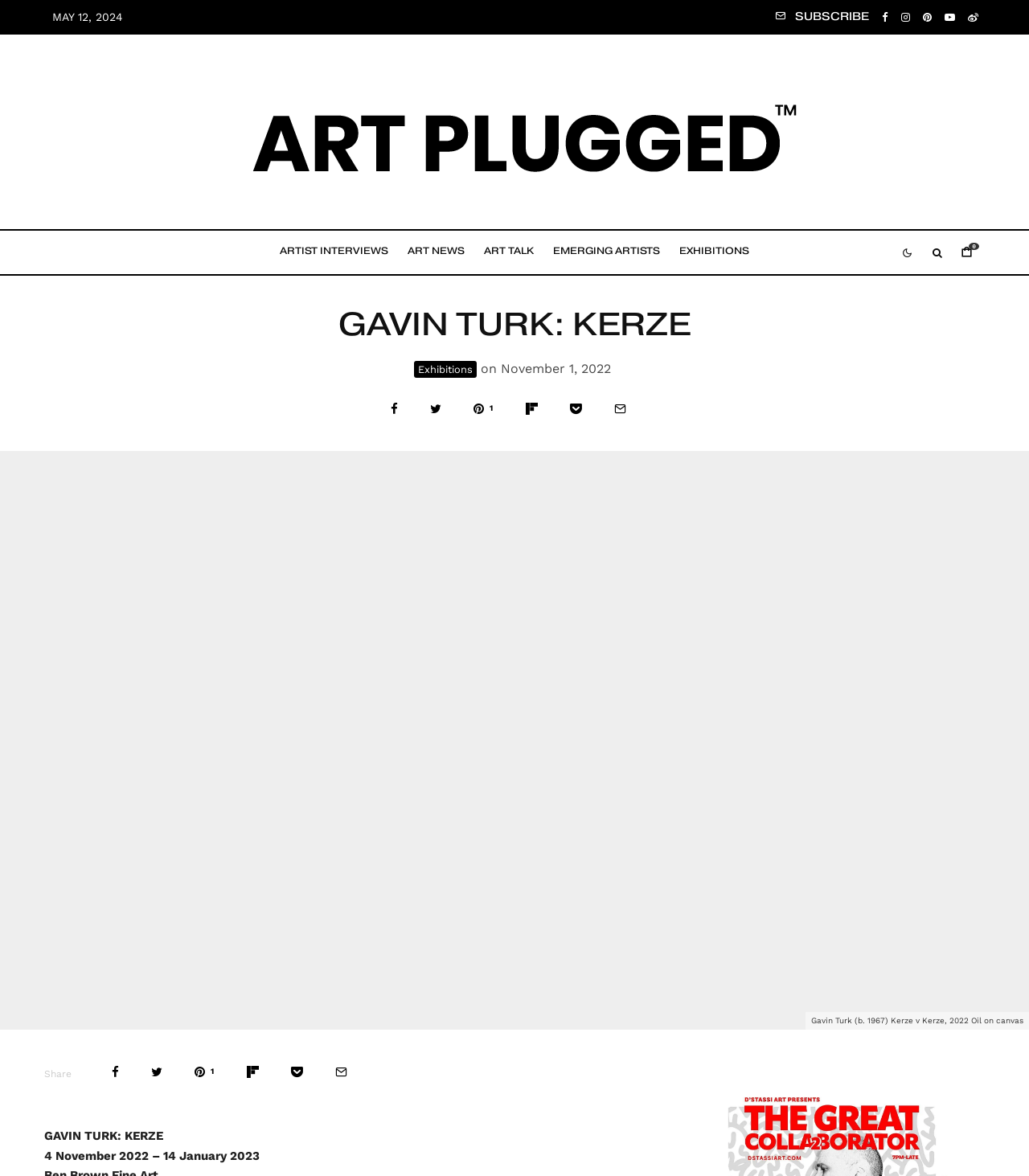Find the bounding box of the UI element described as: "Book demo". The bounding box coordinates should be given as four float values between 0 and 1, i.e., [left, top, right, bottom].

None